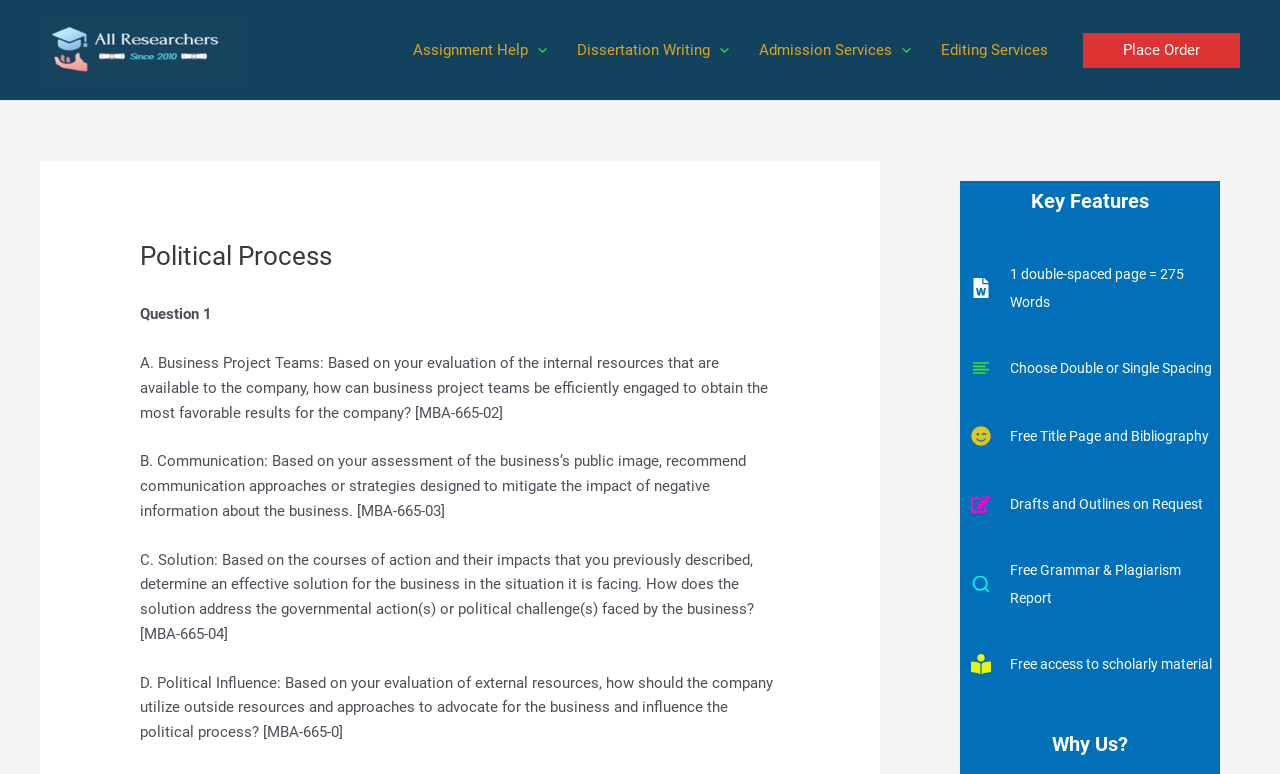Identify the bounding box coordinates of the section to be clicked to complete the task described by the following instruction: "Toggle 'Assignment Help Menu'". The coordinates should be four float numbers between 0 and 1, formatted as [left, top, right, bottom].

[0.412, 0.019, 0.427, 0.11]